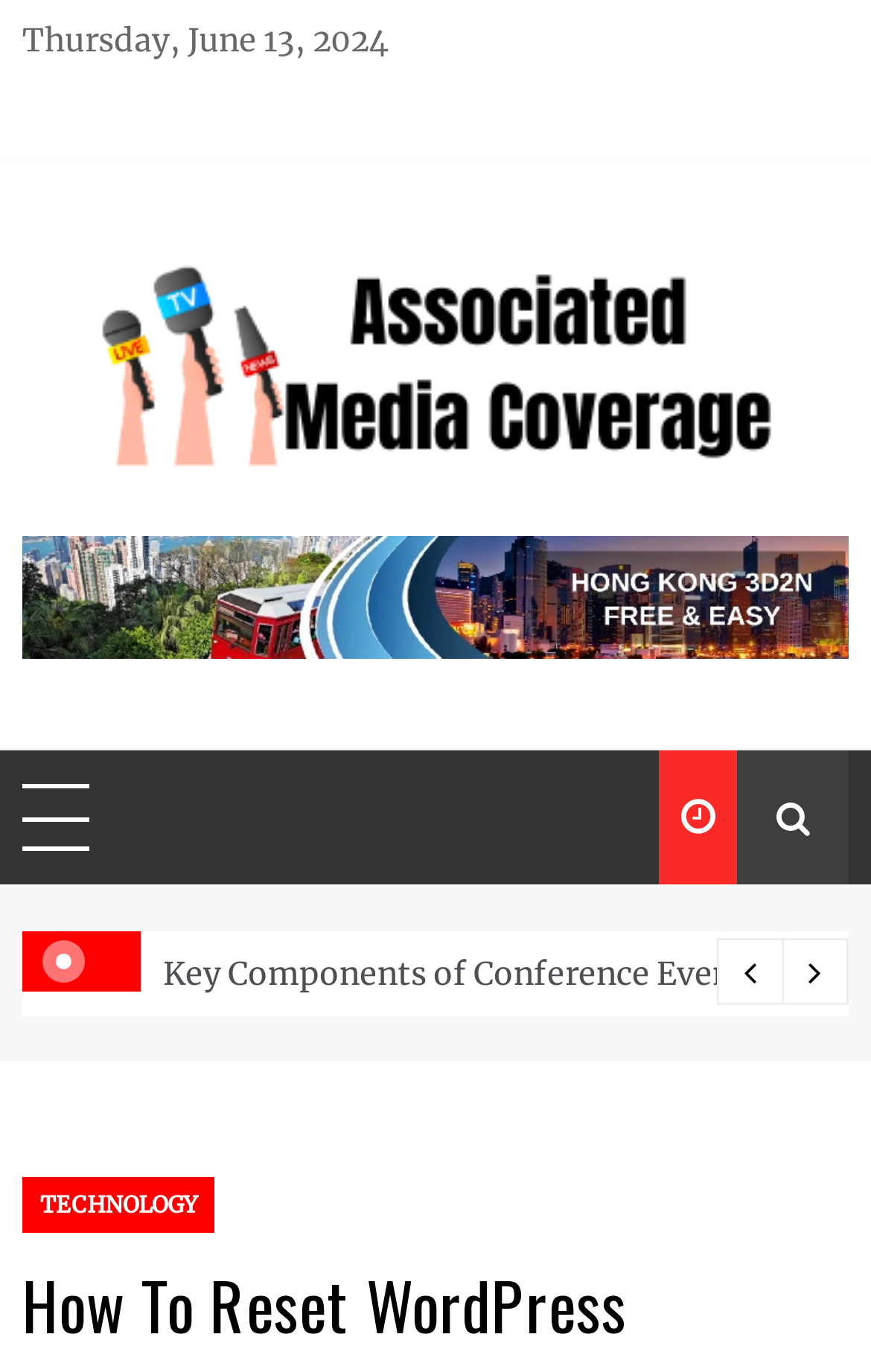Provide an in-depth caption for the contents of the webpage.

The webpage is about resetting WordPress, a free and open-source content management system. At the top-left corner, there is a date displayed as "Thursday, June 13, 2024". Below the date, there is a link and an image with the text "Associated Media Coverage", which takes up most of the top section of the page. 

Underneath the "Associated Media Coverage" section, there is a heading with the same text, accompanied by a link. To the right of the heading, there is a static text "News That Makes a Difference". 

Further down, there is an empty link, followed by a button with no text. On the right side of the page, there are three buttons with icons: a search icon, a bell icon, and a user icon. 

At the bottom-right corner, there is a link with no text. Above this link, there is a heading "How To Reset WordPress", which is the main topic of the webpage. On the same line as the heading, there is a link with the text "TECHNOLOGY" on the left side.